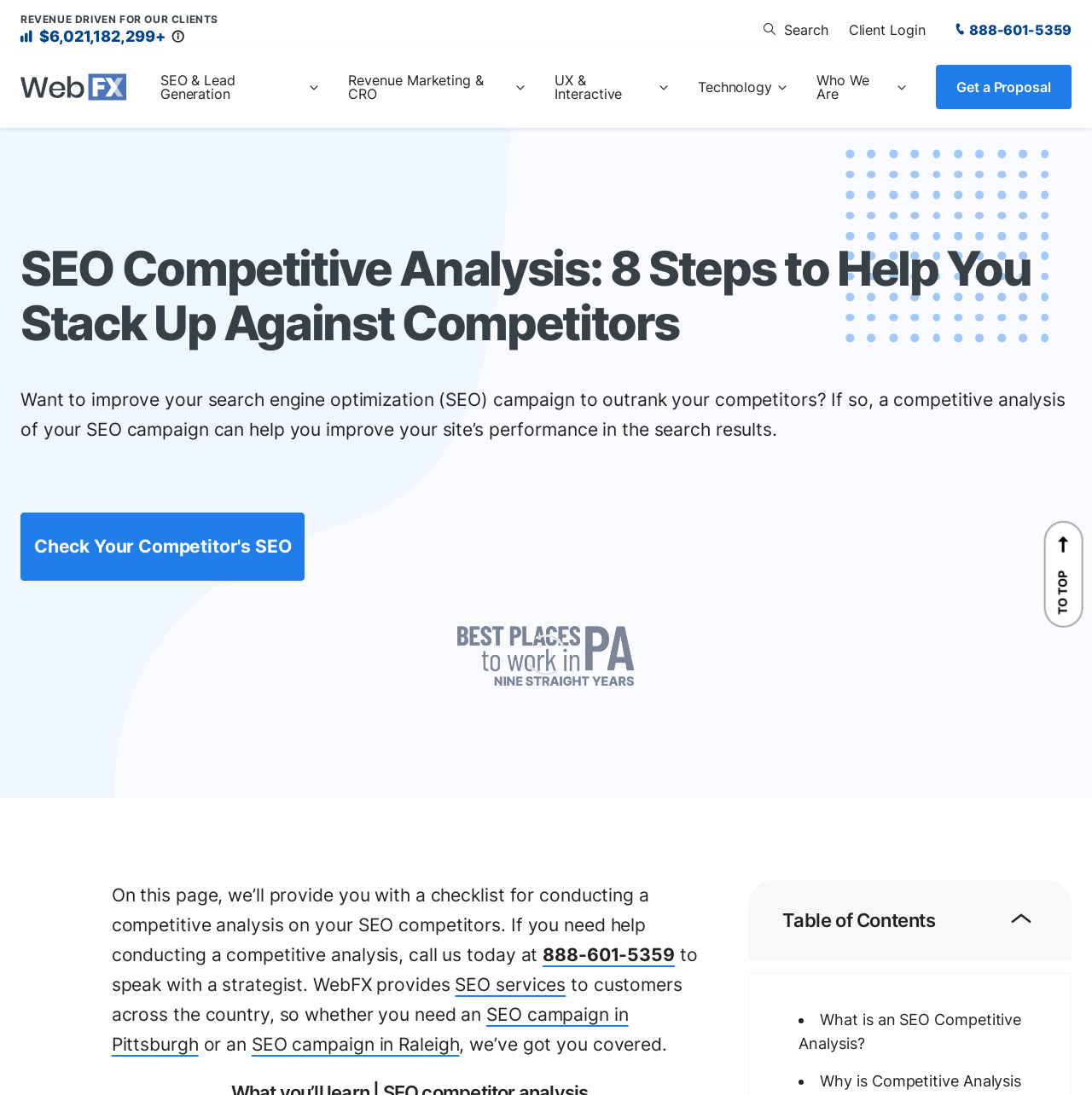Please find the bounding box for the UI element described by: "Technology".

[0.626, 0.048, 0.735, 0.111]